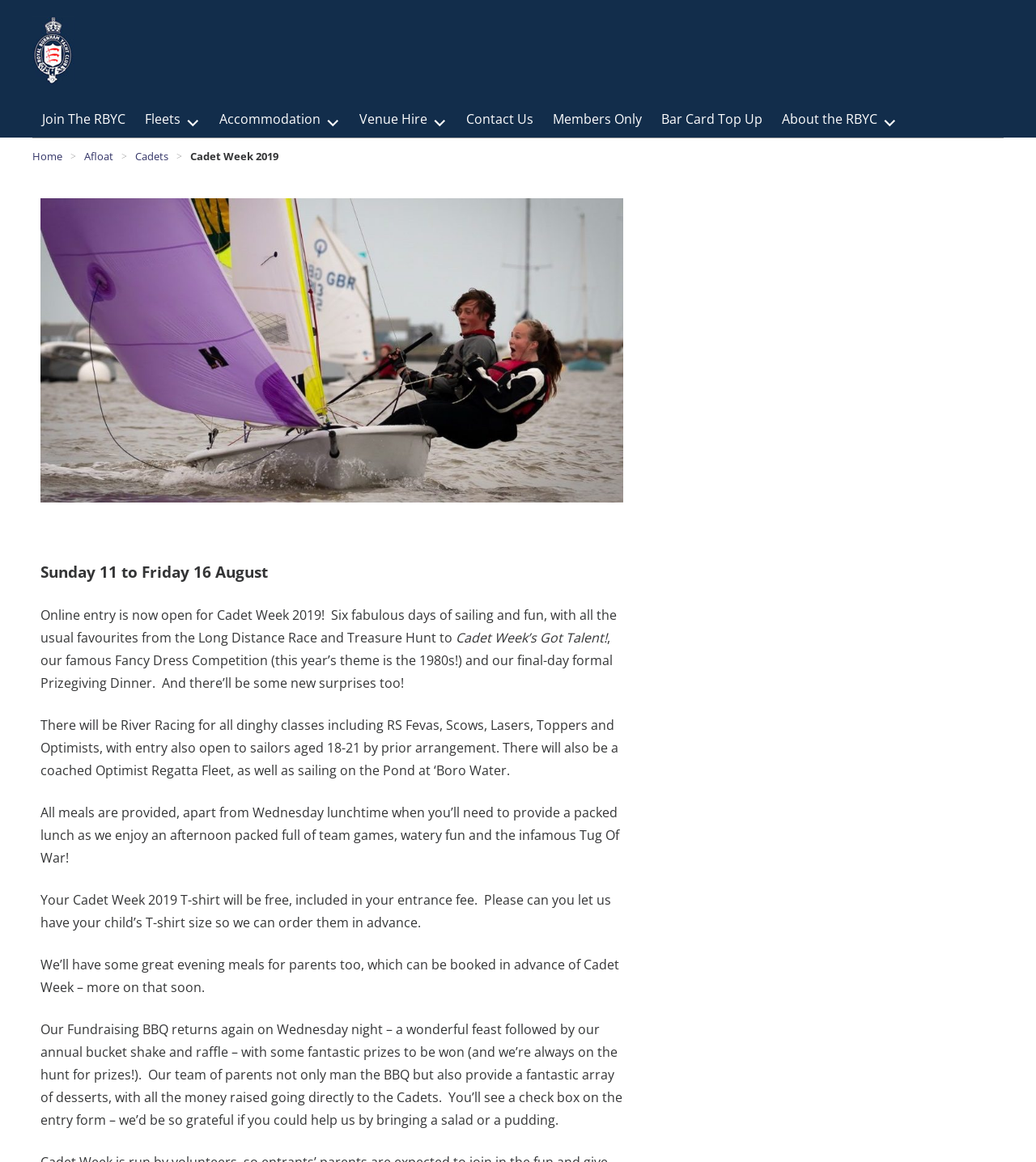Using the information in the image, could you please answer the following question in detail:
What type of racing will be available for dinghy classes?

I found this answer by reading the text that describes the events of Cadet Week 2019, which mentions 'There will be River Racing for all dinghy classes including RS Fevas, Scows, Lasers, Toppers and Optimists'.